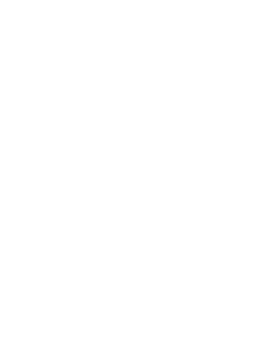What kind of assistance is available for wall anchor inquiries?
Provide a short answer using one word or a brief phrase based on the image.

Expert assistance